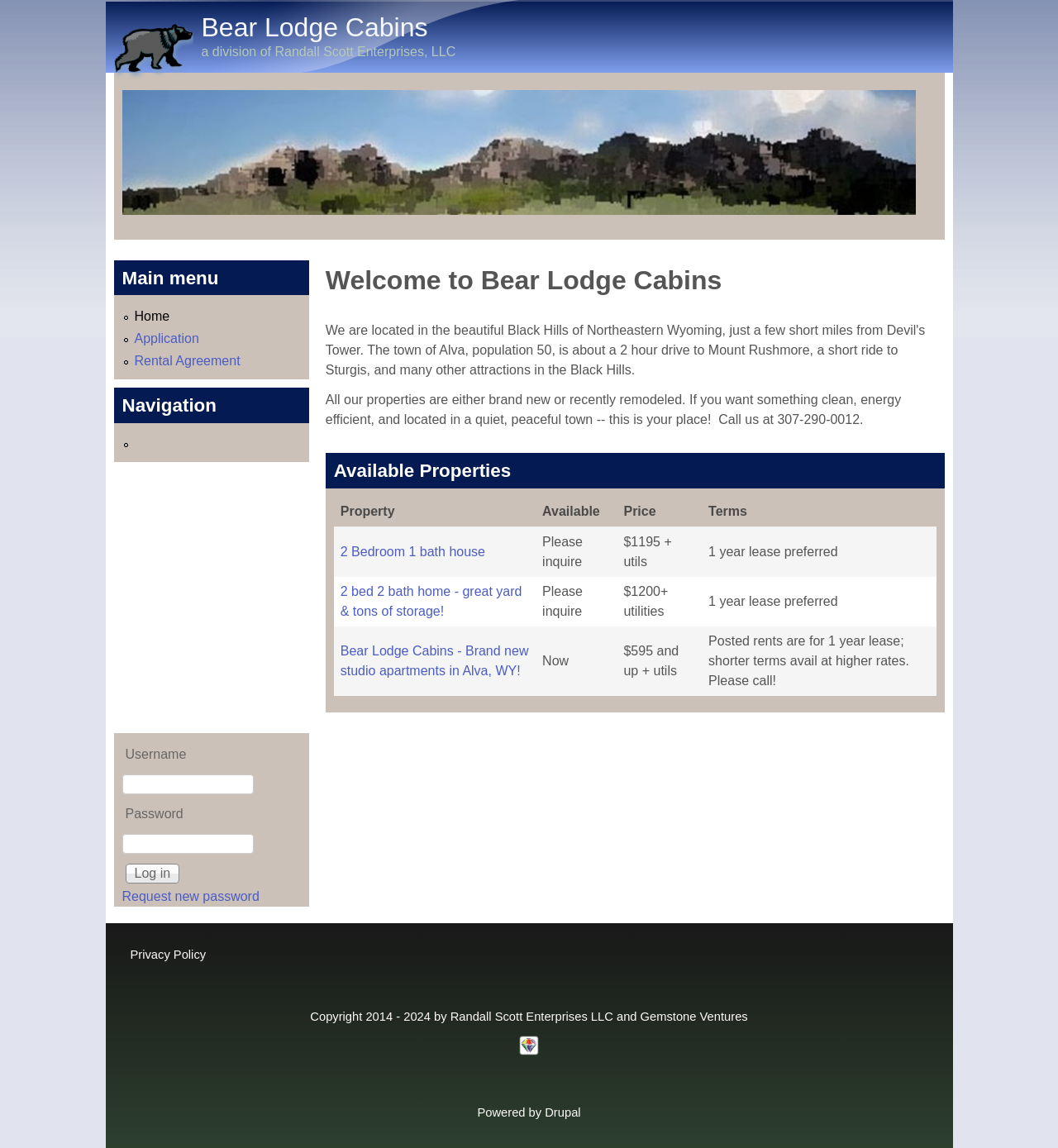Kindly determine the bounding box coordinates for the area that needs to be clicked to execute this instruction: "Click on the 'Bear Lodge Cabins' link at the top".

[0.107, 0.066, 0.182, 0.078]